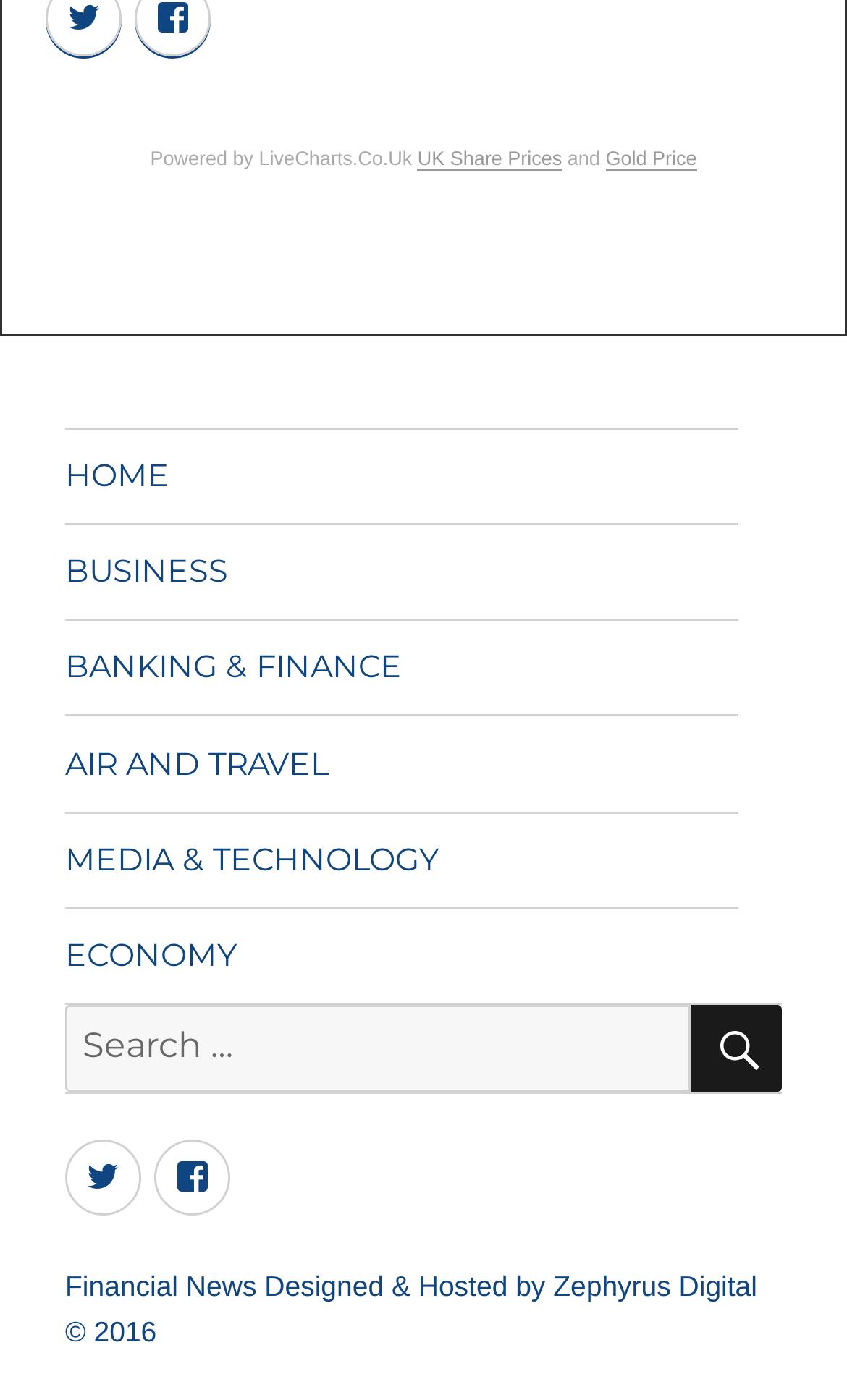What is the last link in the footer?
Give a one-word or short phrase answer based on the image.

Designed & Hosted by Zephyrus Digital © 2016